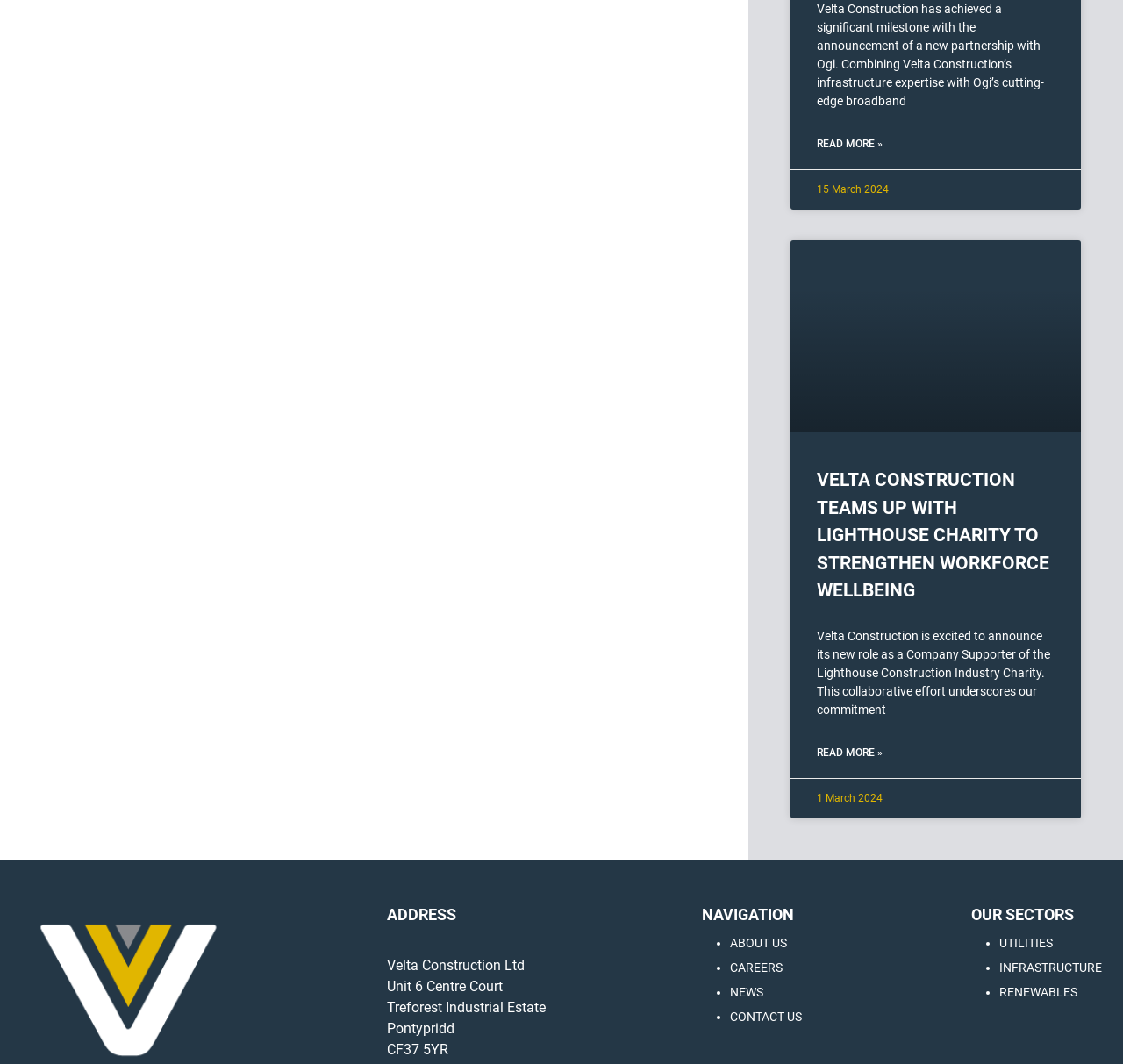Locate the bounding box coordinates of the region to be clicked to comply with the following instruction: "Go to ABOUT US page". The coordinates must be four float numbers between 0 and 1, in the form [left, top, right, bottom].

[0.65, 0.88, 0.701, 0.893]